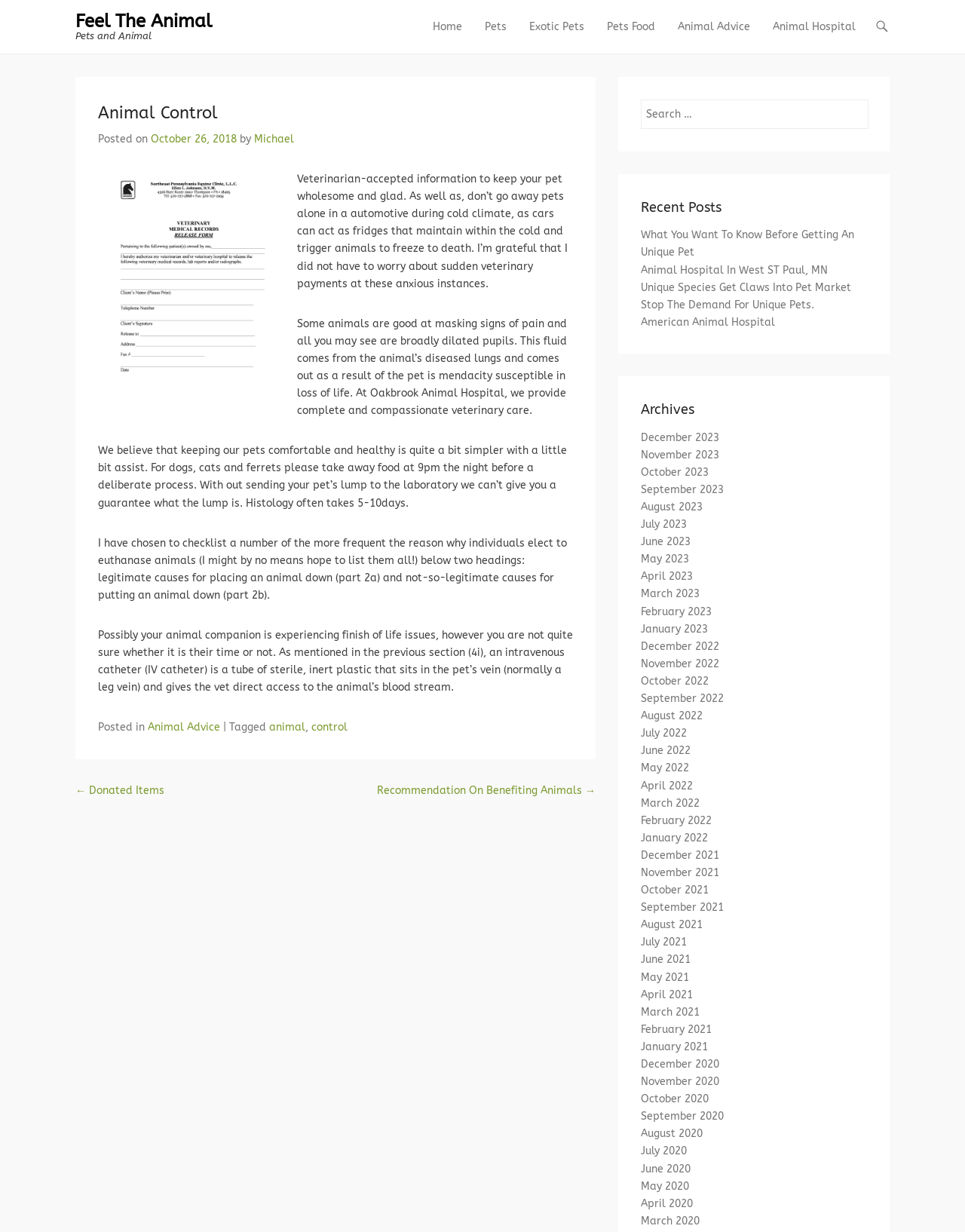How many recent posts are listed?
Using the image, provide a concise answer in one word or a short phrase.

5